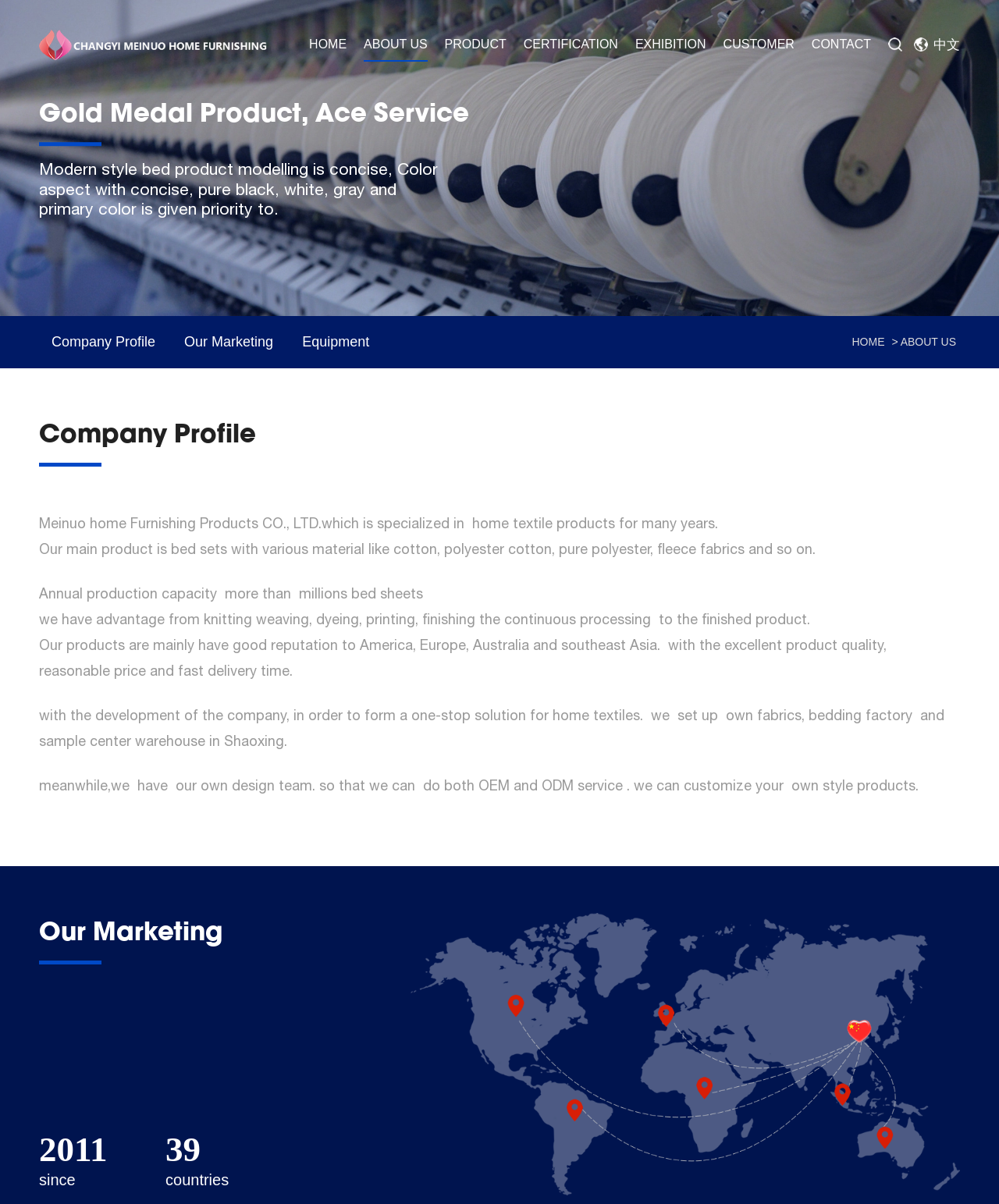Locate the bounding box coordinates of the clickable area needed to fulfill the instruction: "Click the PRODUCT link".

[0.445, 0.023, 0.507, 0.051]